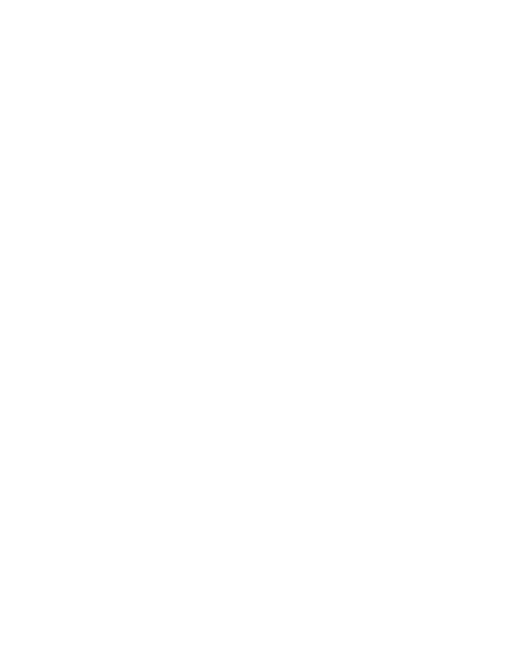What is the purpose of the technical specifications in the image?
Please answer the question as detailed as possible.

The technical specifications, such as cooling type and vector group, are highlighted in the image because they are critical in the performance and application of transformers, and engineers and stakeholders in the electrical engineering sector need to consider these factors when working with transformers.